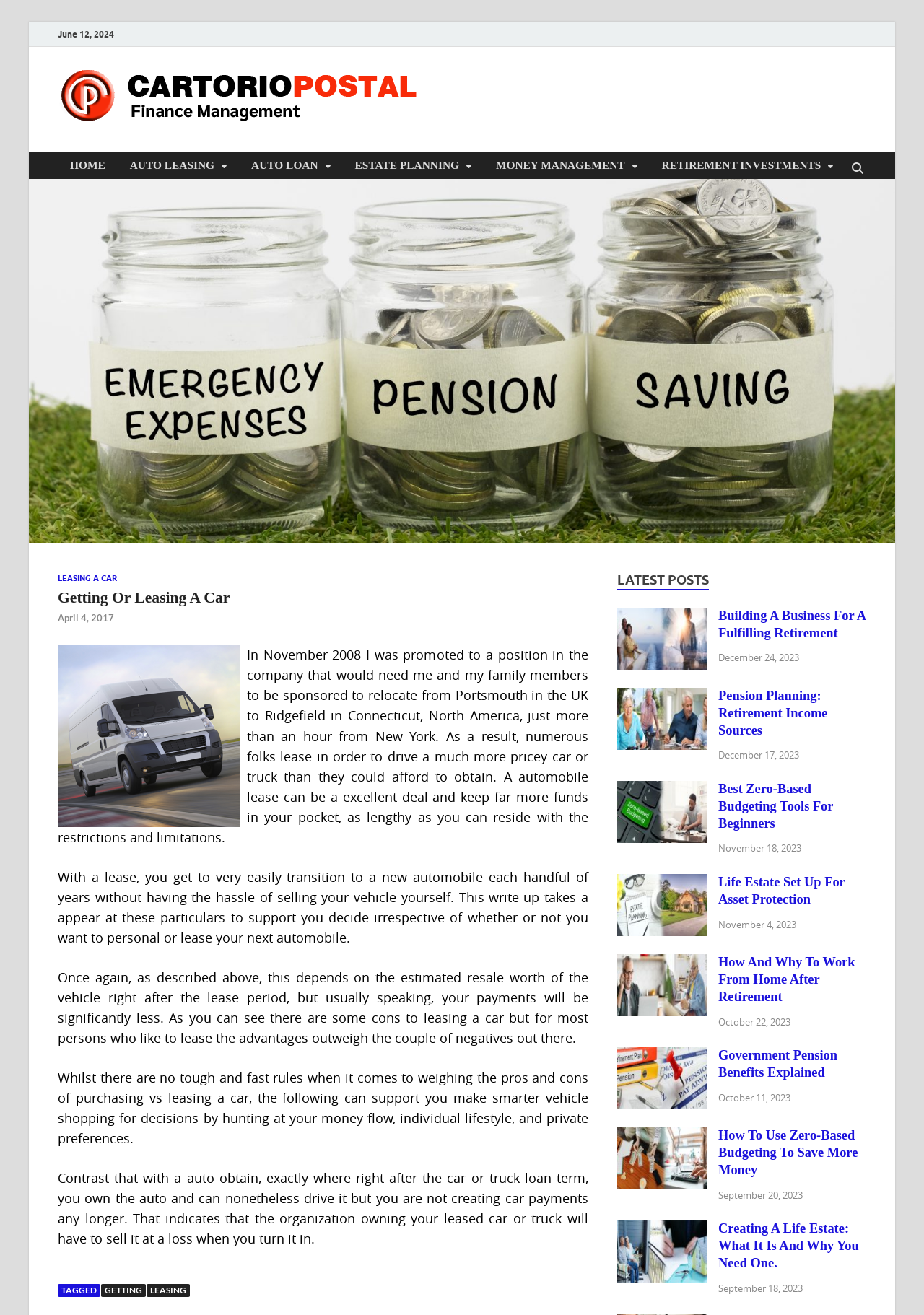Identify the bounding box coordinates of the element to click to follow this instruction: 'Read the article 'Getting Or Leasing A Car''. Ensure the coordinates are four float values between 0 and 1, provided as [left, top, right, bottom].

[0.062, 0.435, 0.637, 0.986]